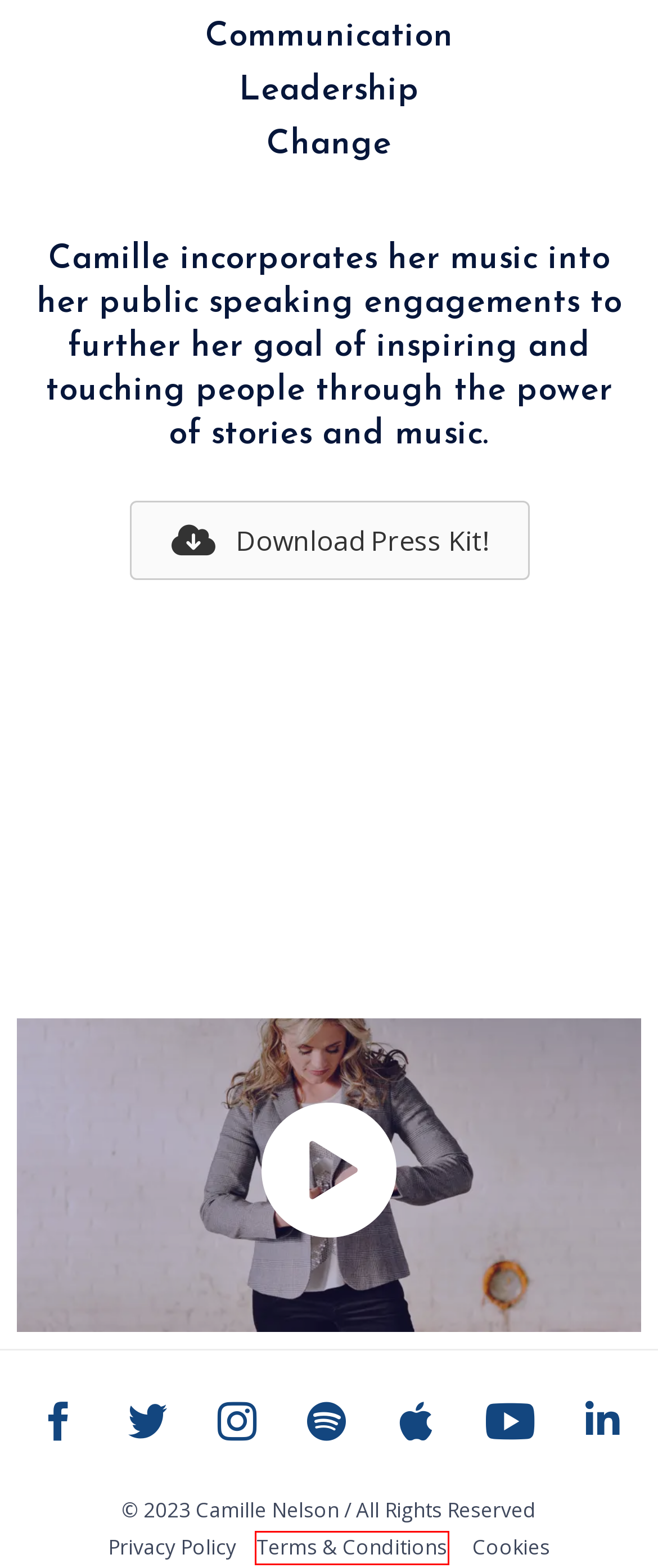Given a webpage screenshot with a UI element marked by a red bounding box, choose the description that best corresponds to the new webpage that will appear after clicking the element. The candidates are:
A. Photos – Camille Nelson Music
B. Music – Camille Nelson Music
C. Terms & Conditions – Camille Nelson Music
D. Cookies – Camille Nelson Music
E. Camille Nelson Music
F. Videos – Camille Nelson Music
G. Home - American Brain Tumor Association
H. Contact – Camille Nelson Music

C